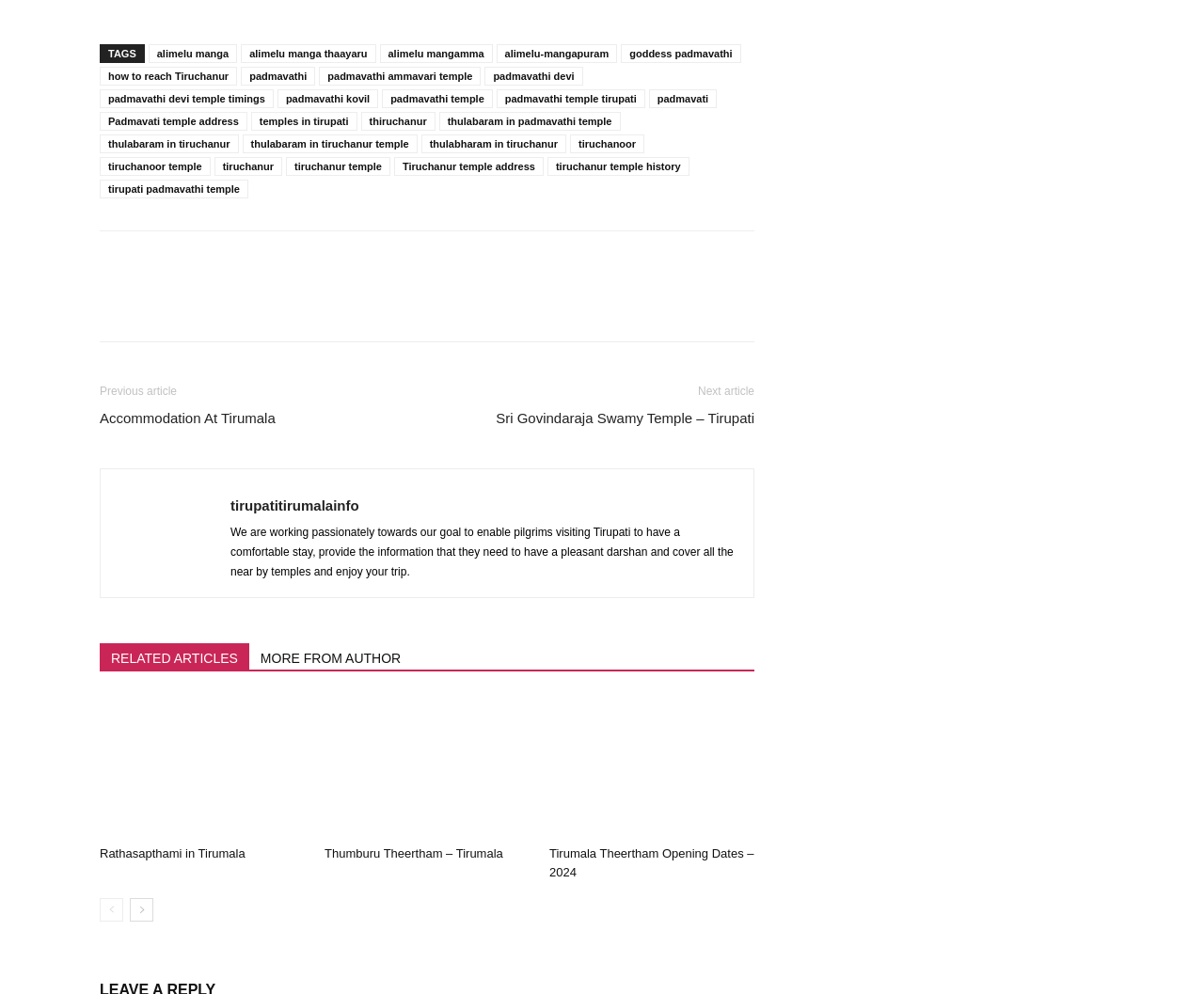Use the details in the image to answer the question thoroughly: 
How many images are there on the webpage?

I searched for image elements in the webpage and found three of them. They are associated with the links 'Rathasapthami in Tirumala', 'thumburu theertham', and 'Tirumala Theertham opening dates'.